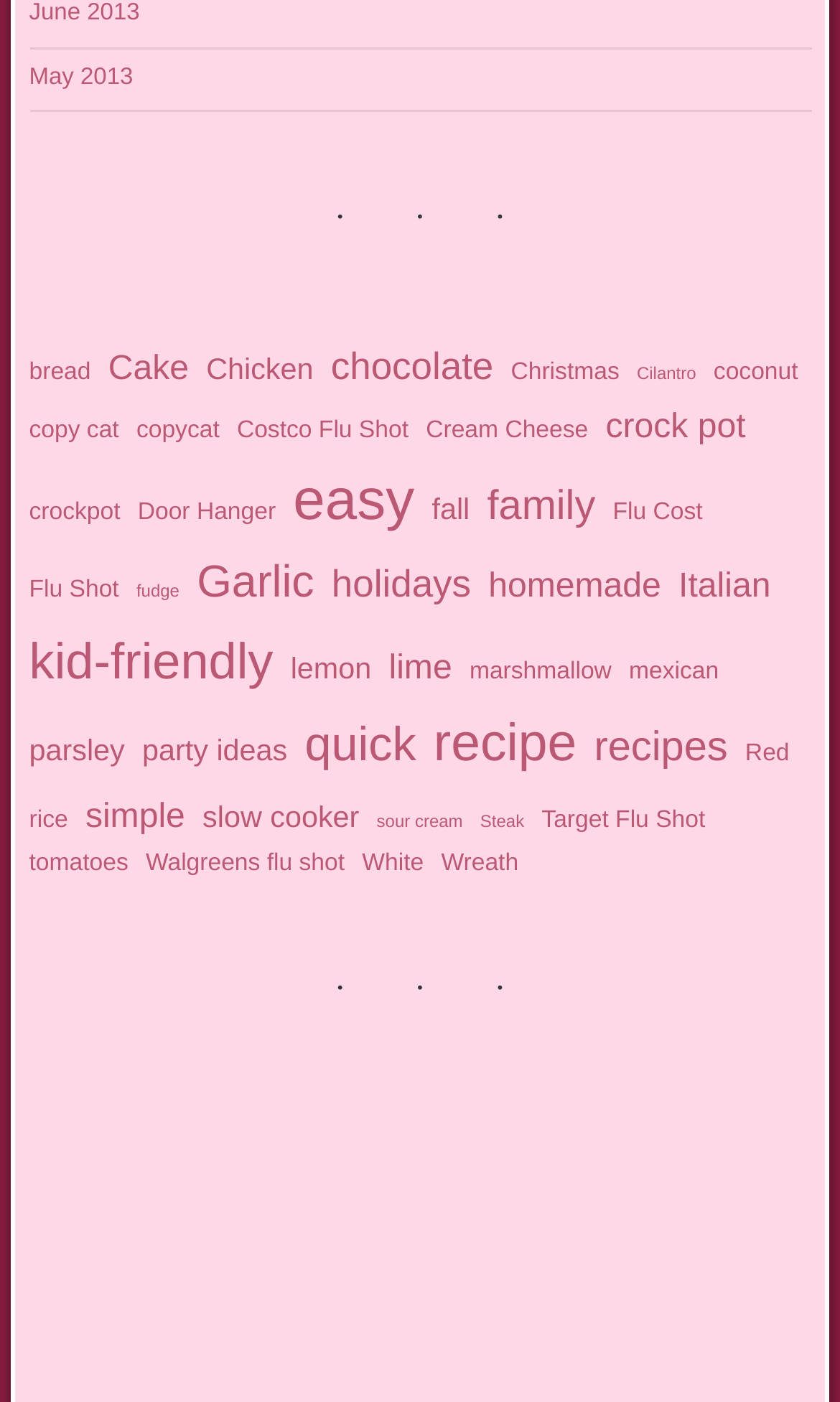What is the theme of the first category?
Answer the question with a detailed explanation, including all necessary information.

The first link on the webpage is 'June 2013', which suggests that the first category is related to recipes or articles published in June 2013.